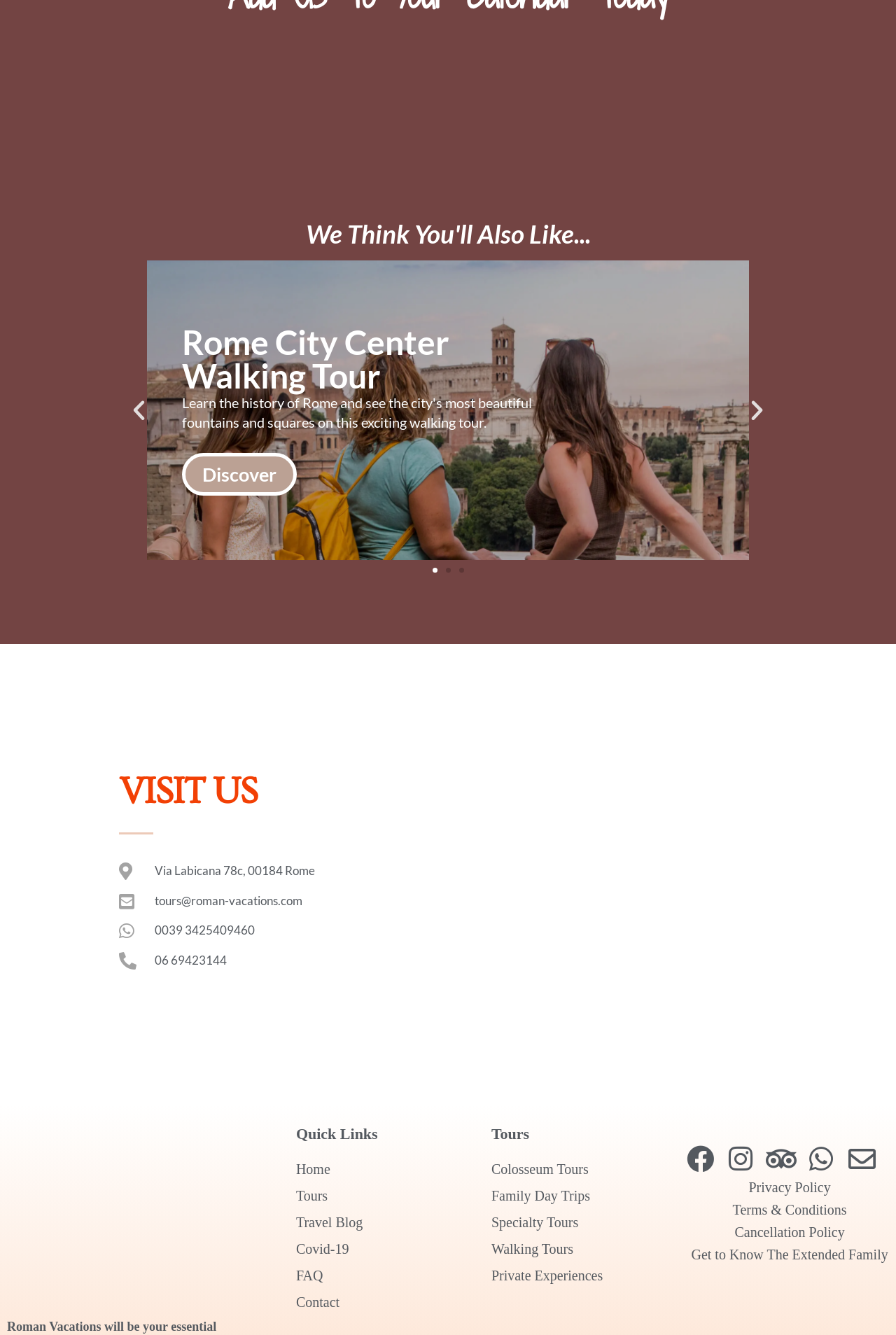Can you identify the bounding box coordinates of the clickable region needed to carry out this instruction: 'View the 'Colosseum Tours' page'? The coordinates should be four float numbers within the range of 0 to 1, stated as [left, top, right, bottom].

[0.548, 0.87, 0.657, 0.881]